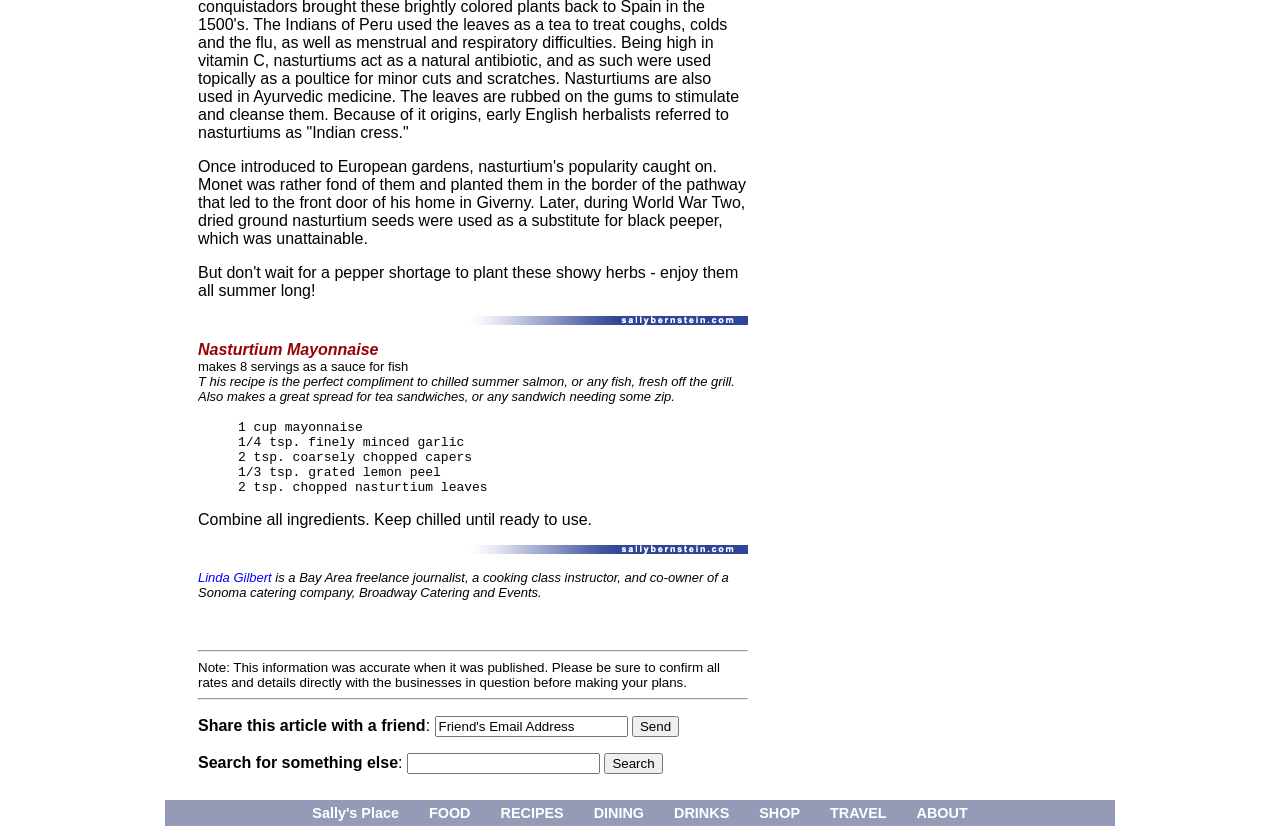Using the description "Linda Gilbert", predict the bounding box of the relevant HTML element.

[0.155, 0.676, 0.212, 0.696]